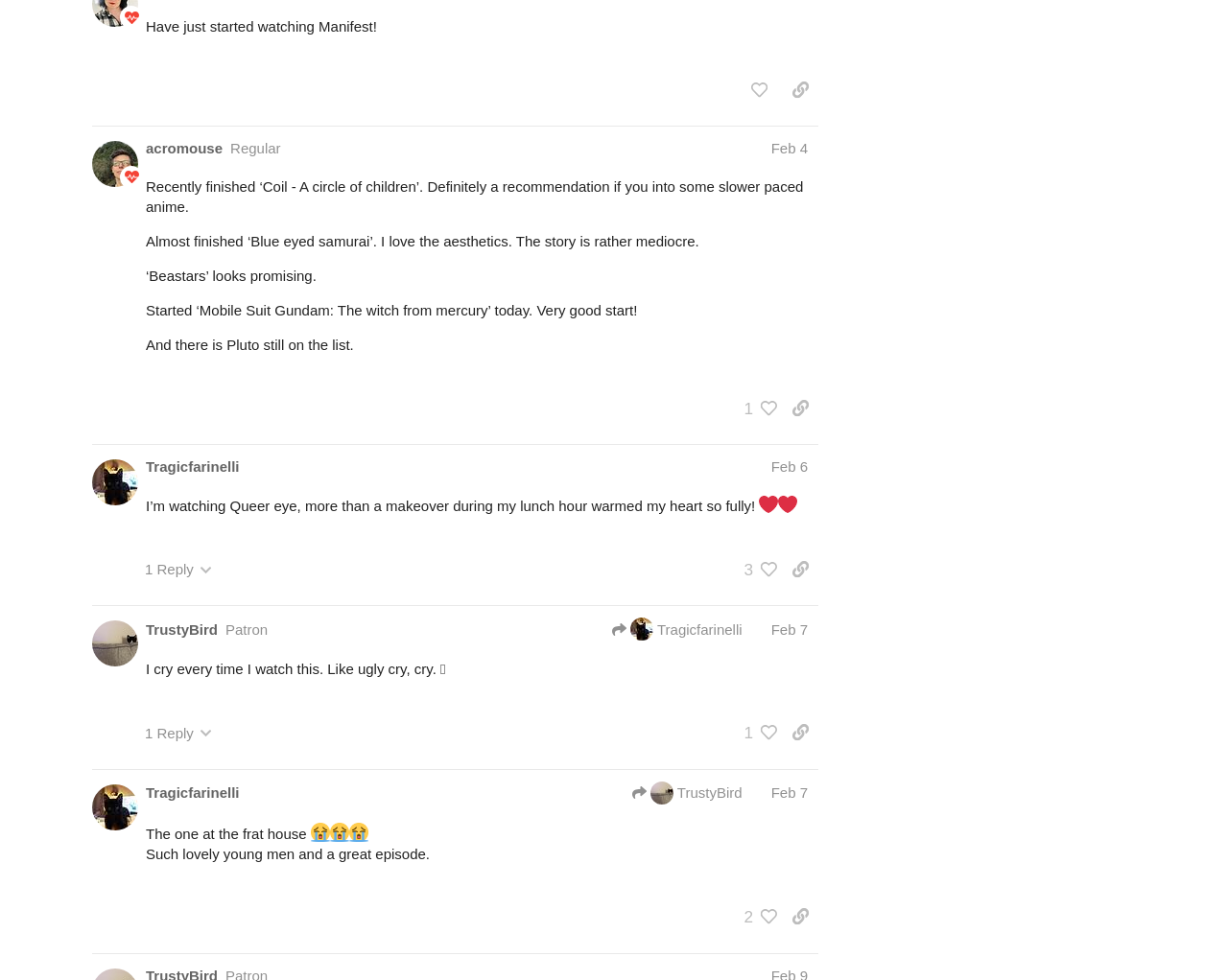Please identify the coordinates of the bounding box for the clickable region that will accomplish this instruction: "Share a link to the post by JazzyS".

[0.637, 0.886, 0.666, 0.919]